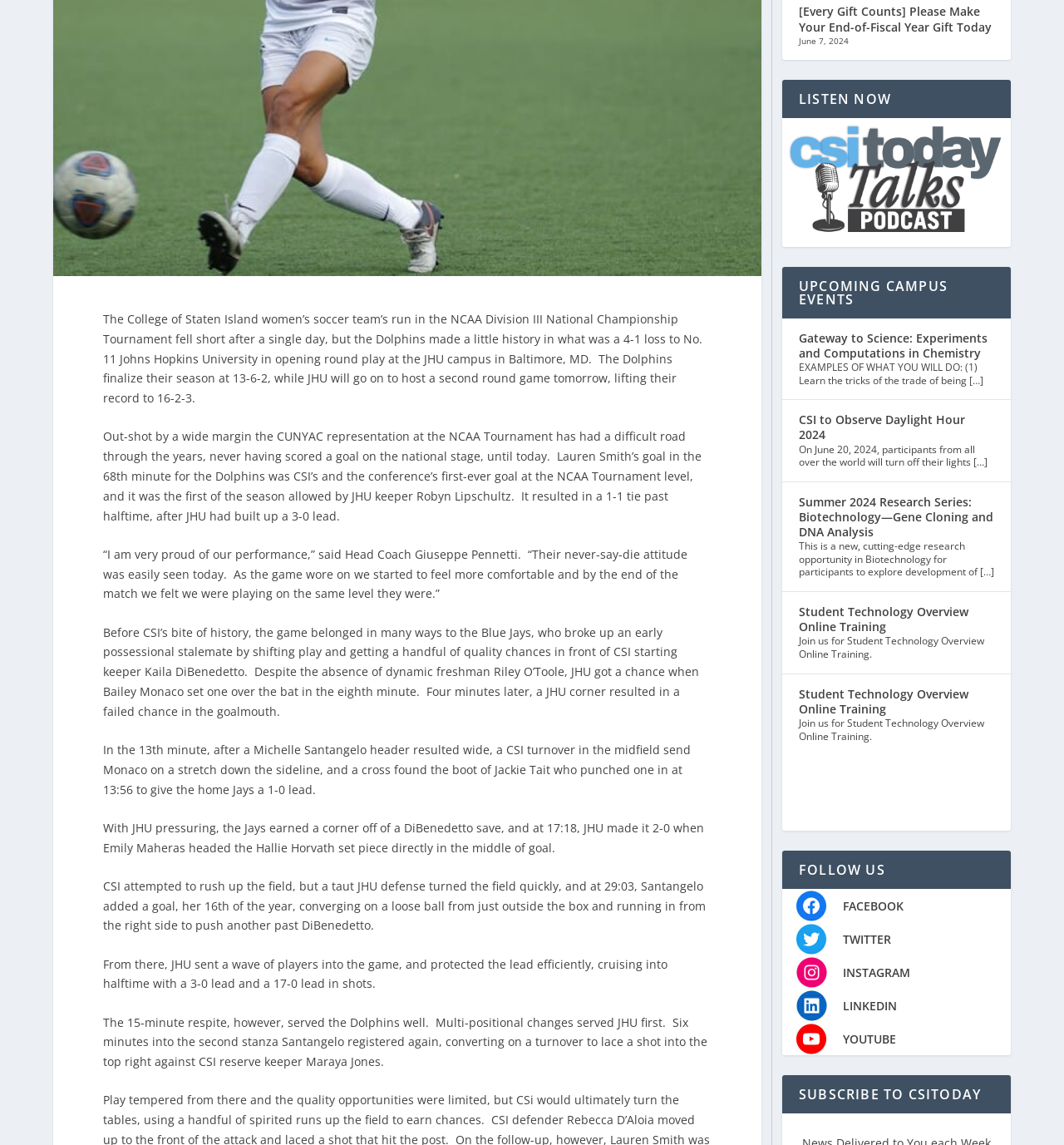Locate the UI element described by alt="CSI Connect Logo" in the provided webpage screenshot. Return the bounding box coordinates in the format (top-left x, top-left y, bottom-right x, bottom-right y), ensuring all values are between 0 and 1.

[0.735, 0.7, 0.95, 0.714]